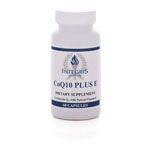Offer a detailed narrative of what is shown in the image.

The image features a bottle of dietary supplements labeled "CoQ10 Plus." The bottle is white with a blue accent, prominently displaying the product name and indicating that it contains 60 capsules. This supplement is likely designed to support heart health and overall wellness, utilizing the benefits of Coenzyme Q10, an antioxidant that helps produce energy in cells. The packaging suggests a focus on quality and health, reflecting its purpose as a health supplement.